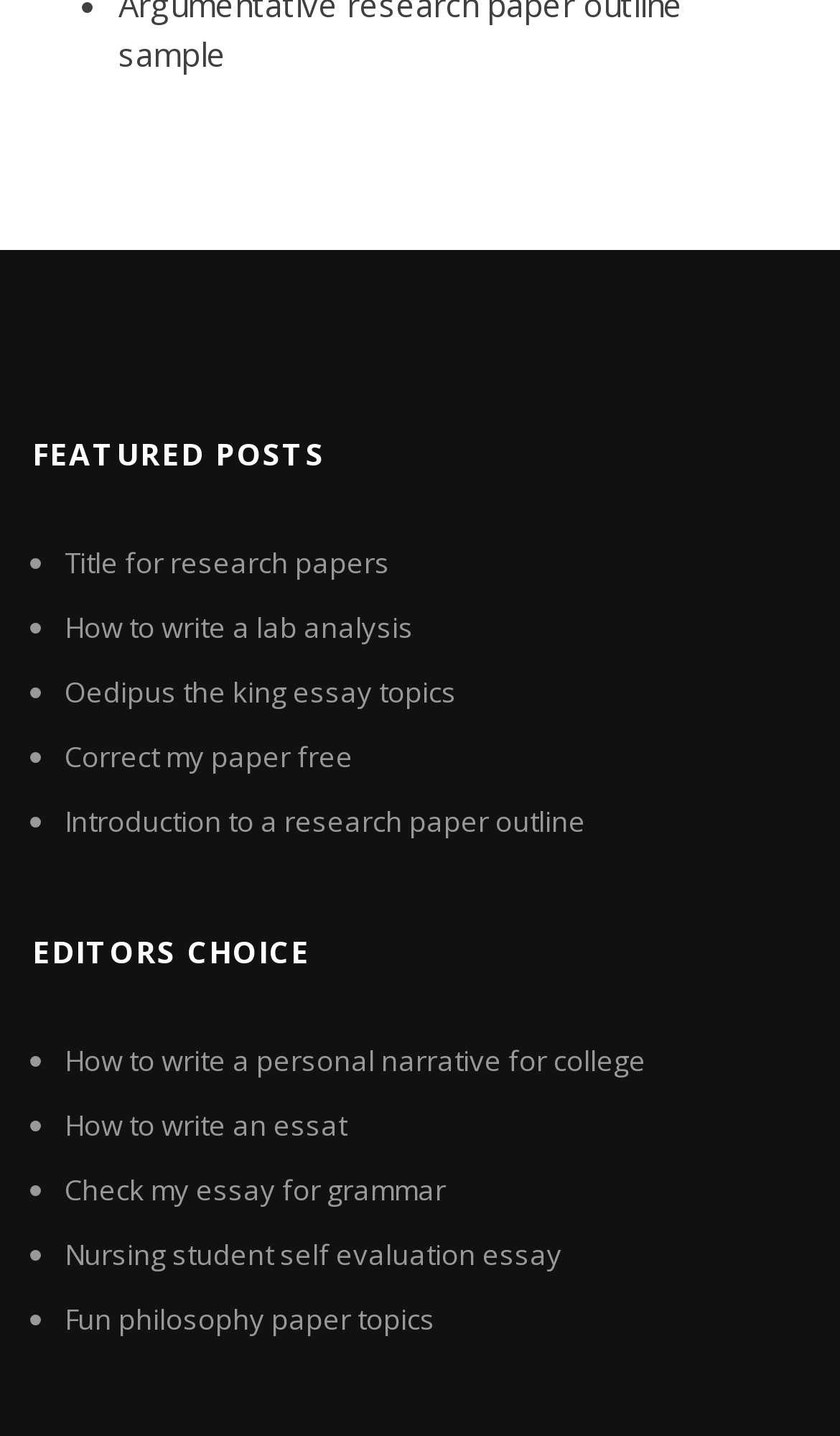How many featured posts are there?
Please interpret the details in the image and answer the question thoroughly.

I counted the number of list markers and links under the 'FEATURED POSTS' heading, and there are 5 featured posts.